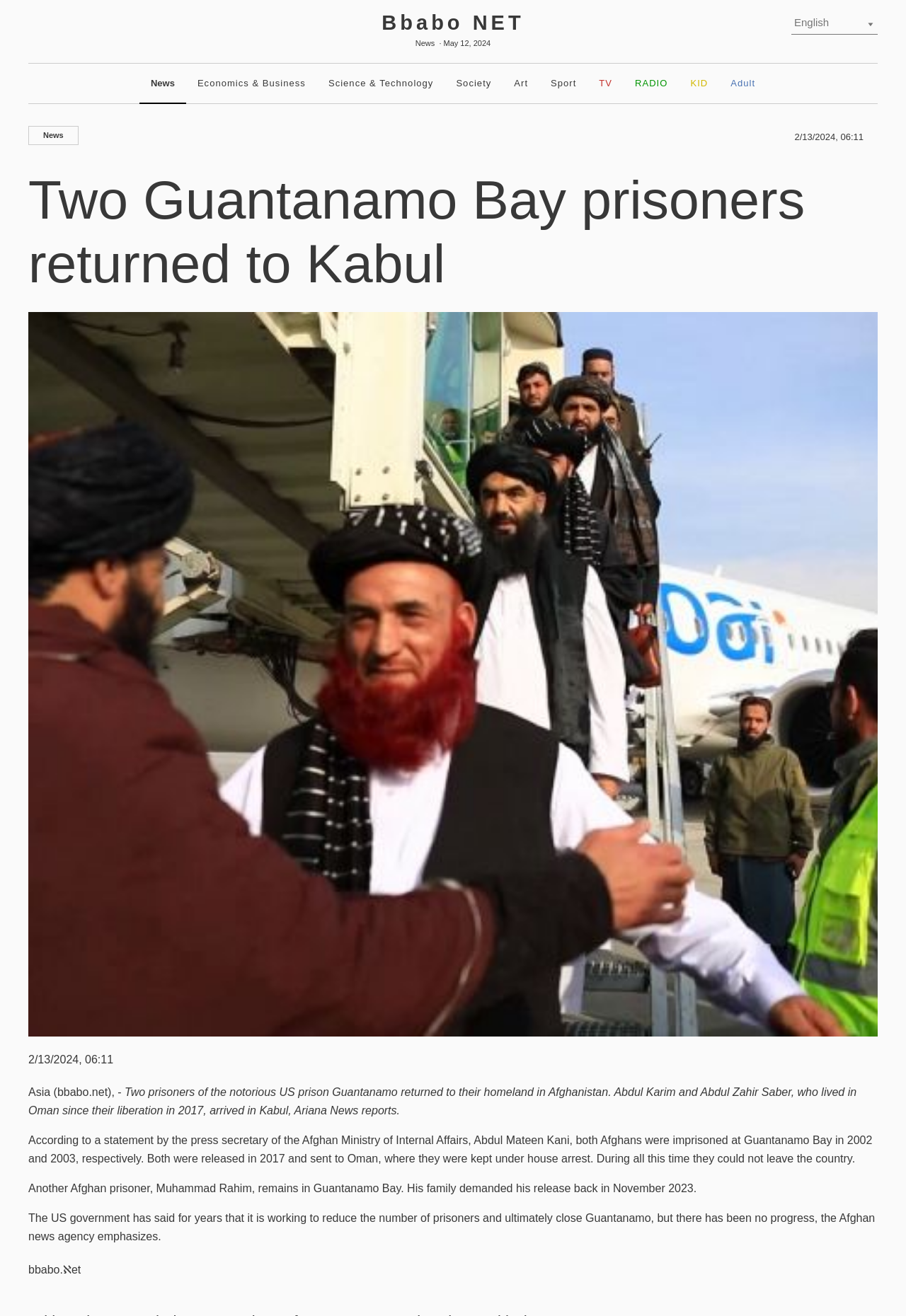What is the date of the news article?
Use the image to give a comprehensive and detailed response to the question.

I found the date of the news article by looking at the heading '2/13/2024, 06:11' which is located at the top of the article. This heading indicates the date and time the article was published.